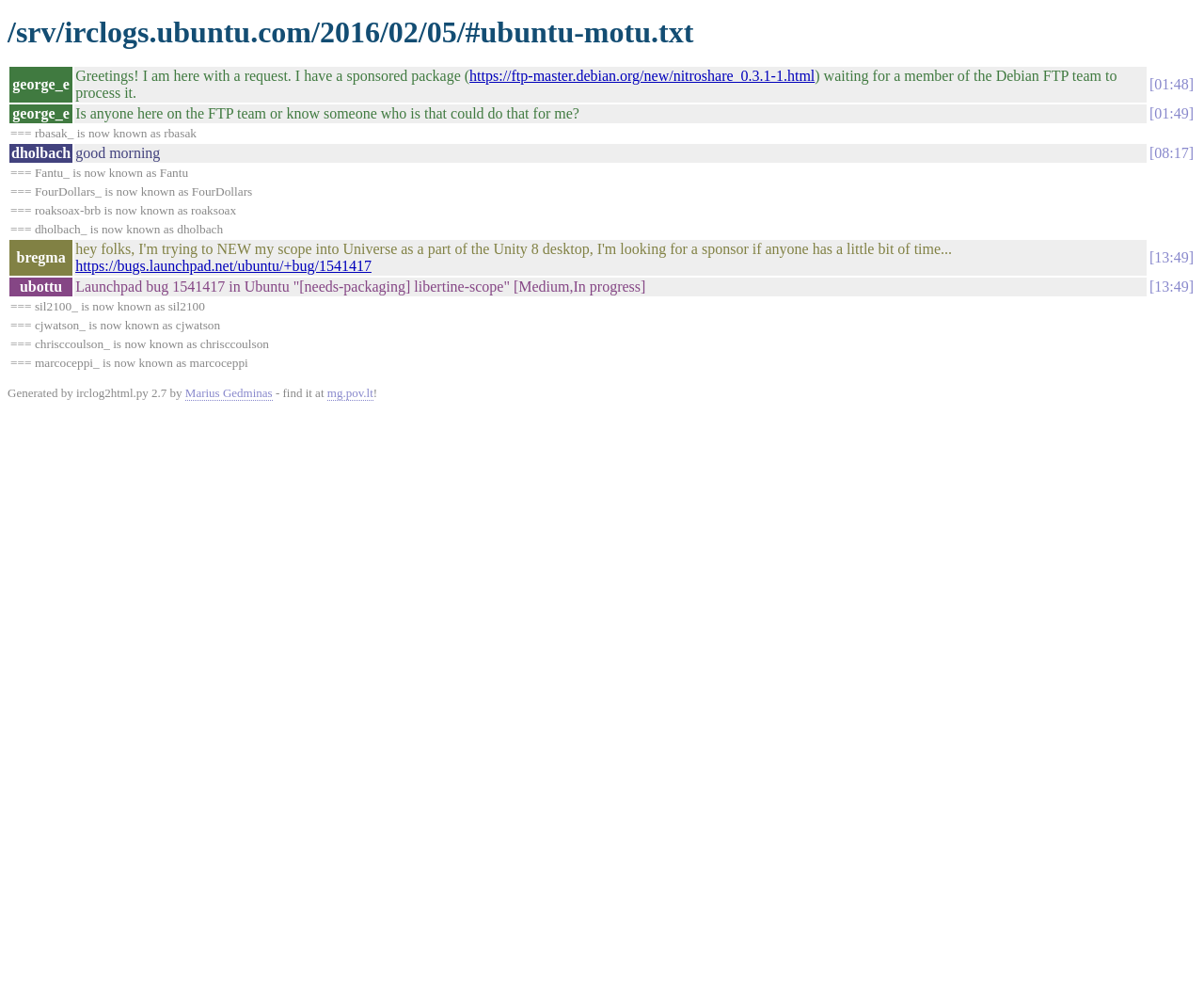Please provide a detailed answer to the question below based on the screenshot: 
What is the topic of the conversation?

Based on the content of the webpage, it appears to be a conversation log from an IRC channel, and the topic of discussion is related to Ubuntu, a Linux-based operating system.